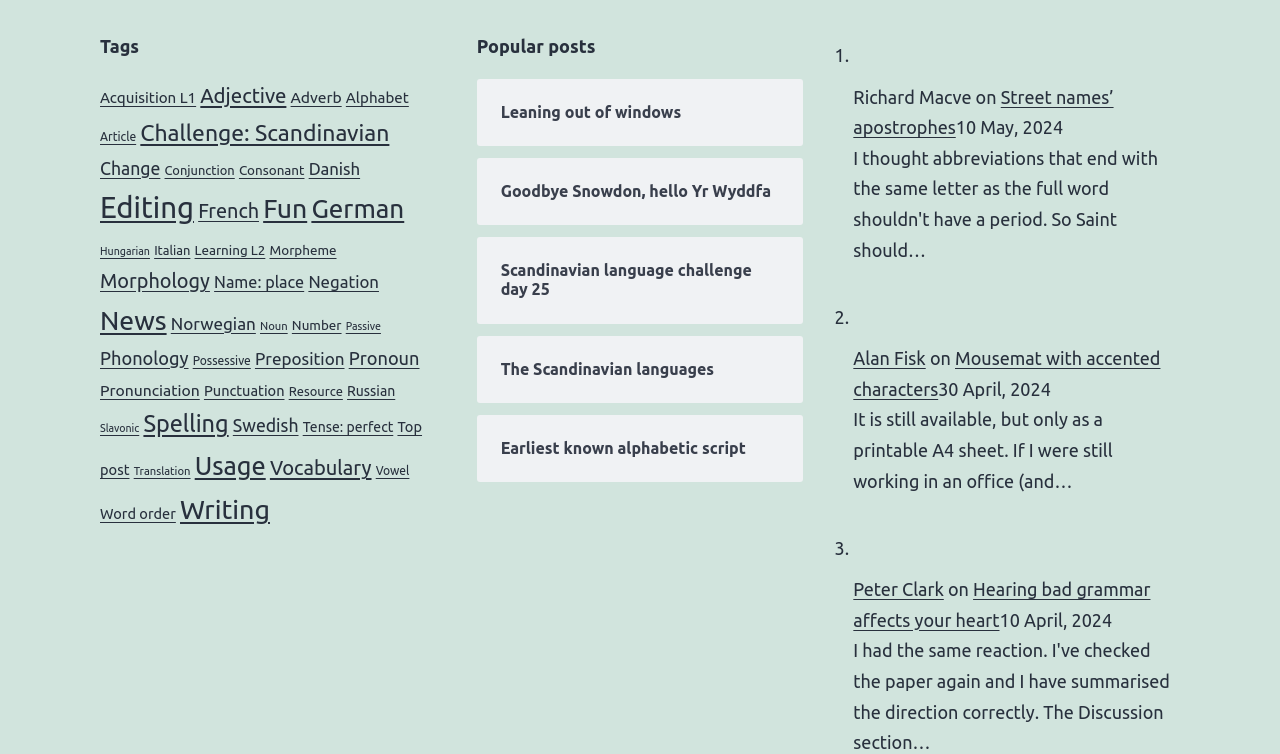Please determine the bounding box coordinates of the area that needs to be clicked to complete this task: 'View the 'Leaning out of windows' post'. The coordinates must be four float numbers between 0 and 1, formatted as [left, top, right, bottom].

[0.391, 0.136, 0.609, 0.162]